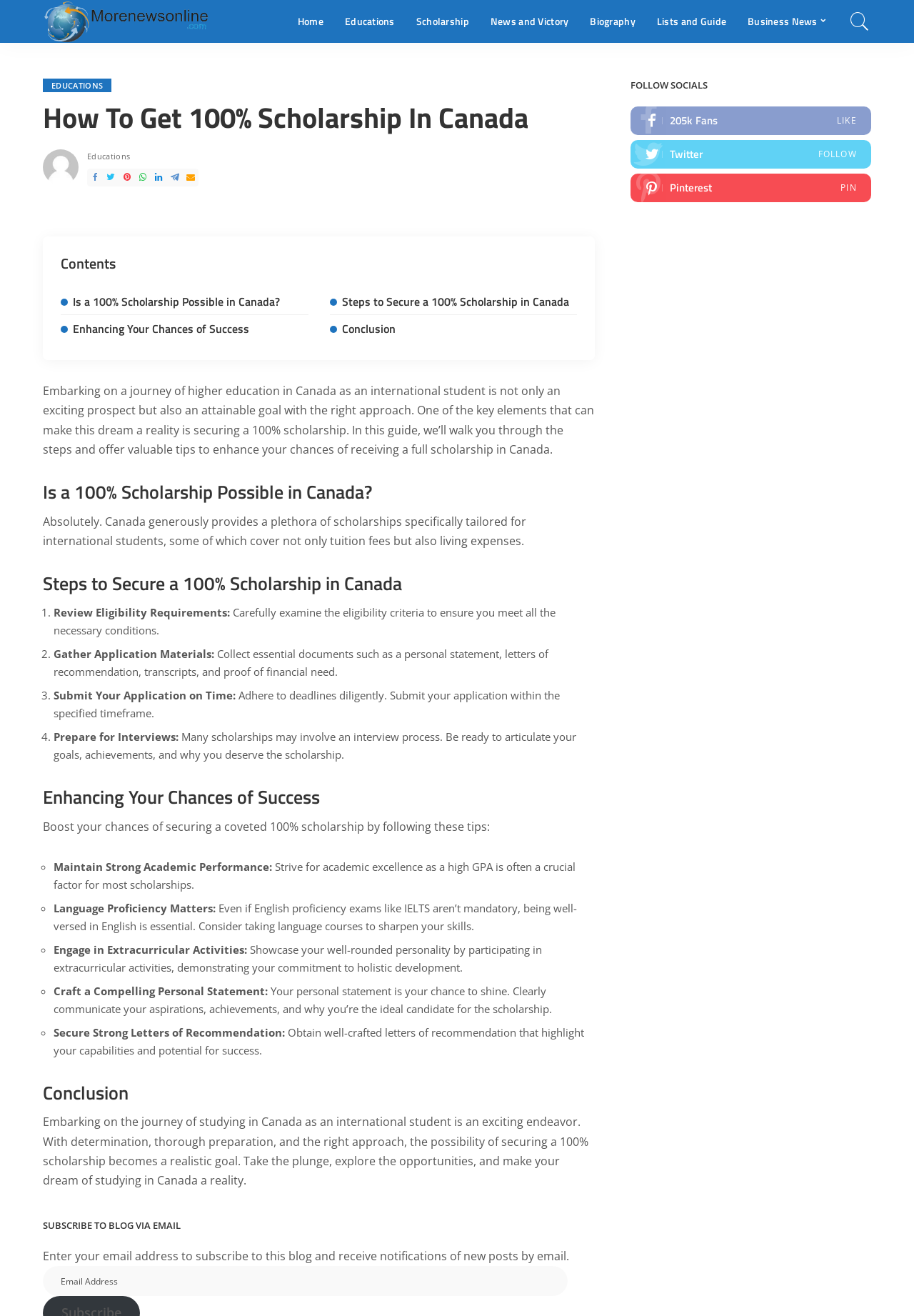Give a one-word or short phrase answer to the question: 
How many social media platforms are mentioned on this webpage?

3